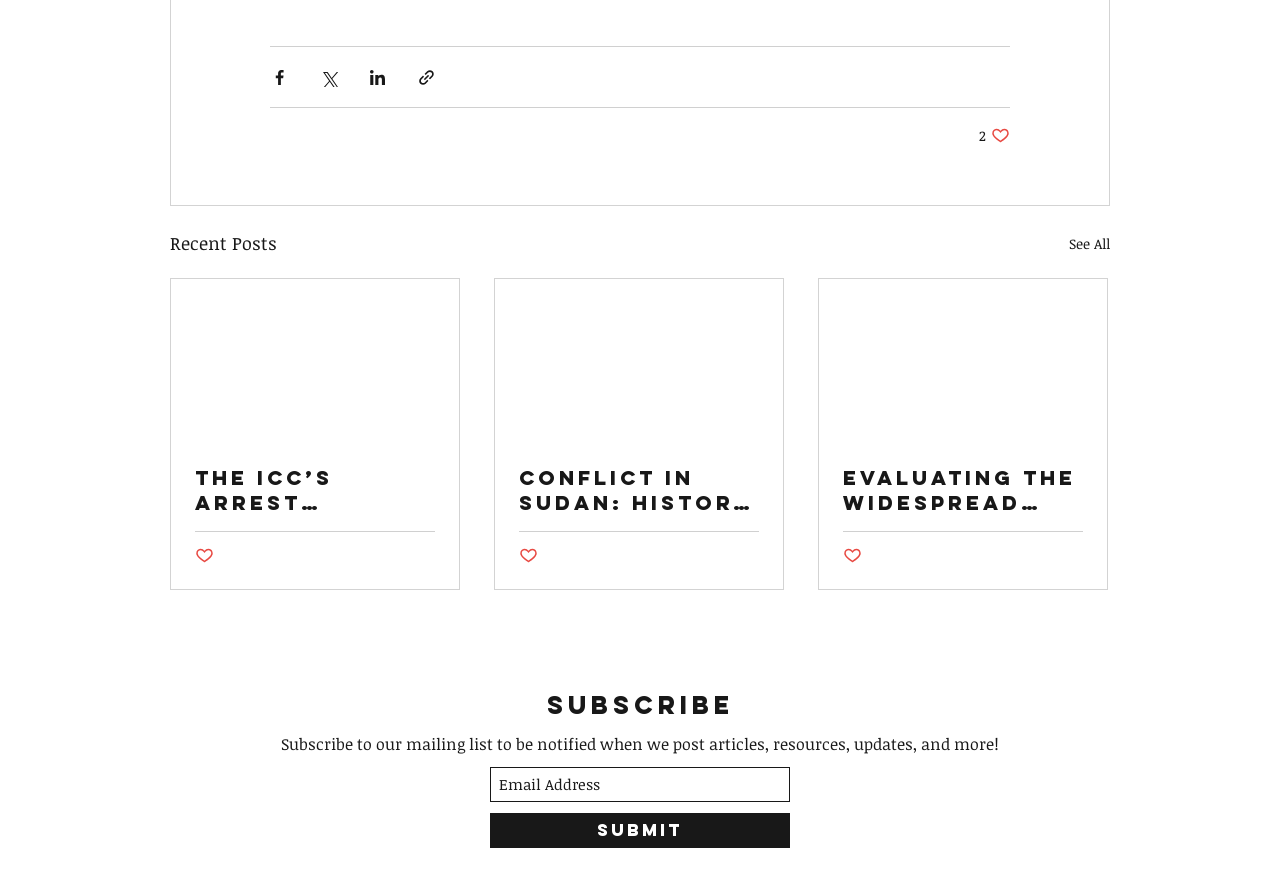Specify the bounding box coordinates of the area to click in order to execute this command: 'Subscribe to the mailing list'. The coordinates should consist of four float numbers ranging from 0 to 1, and should be formatted as [left, top, right, bottom].

[0.383, 0.91, 0.617, 0.949]